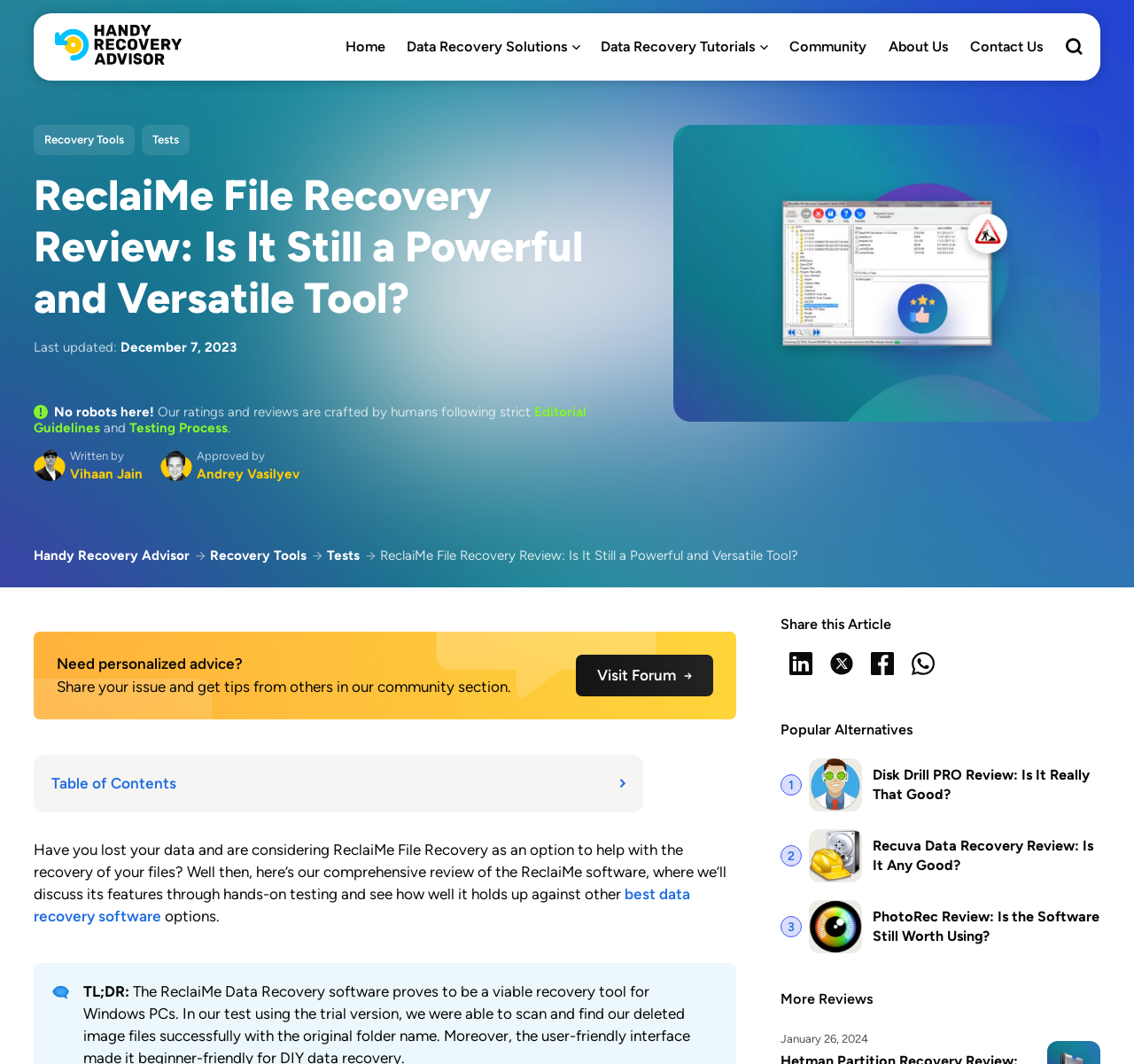Pinpoint the bounding box coordinates of the element that must be clicked to accomplish the following instruction: "Show the table of contents". The coordinates should be in the format of four float numbers between 0 and 1, i.e., [left, top, right, bottom].

[0.045, 0.726, 0.556, 0.747]